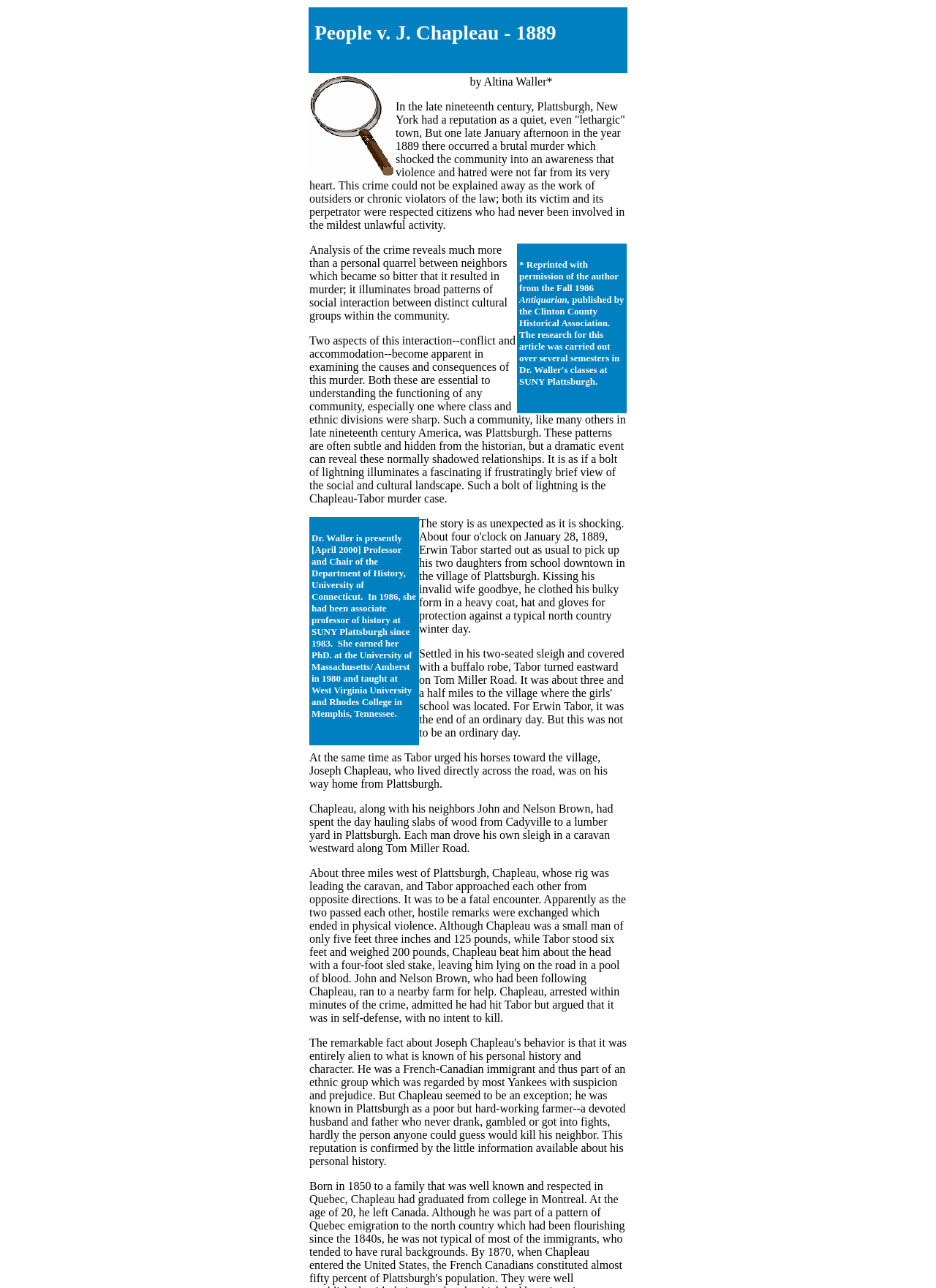Use one word or a short phrase to answer the question provided: 
What was Joseph Chapleau doing on the day of the murder?

Hauling slabs of wood